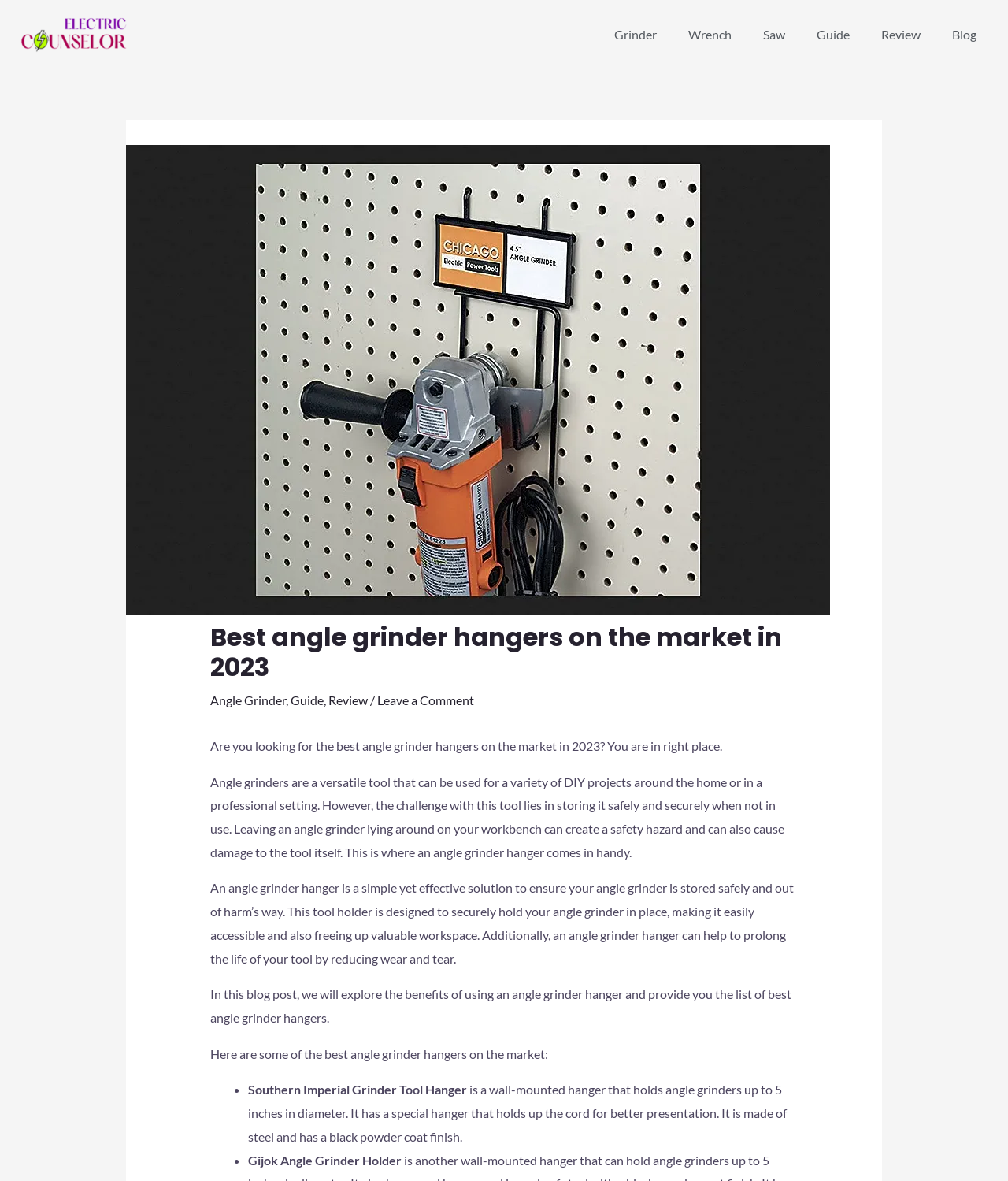Find the bounding box coordinates for the UI element that matches this description: "Angle Grinder".

[0.208, 0.586, 0.283, 0.599]